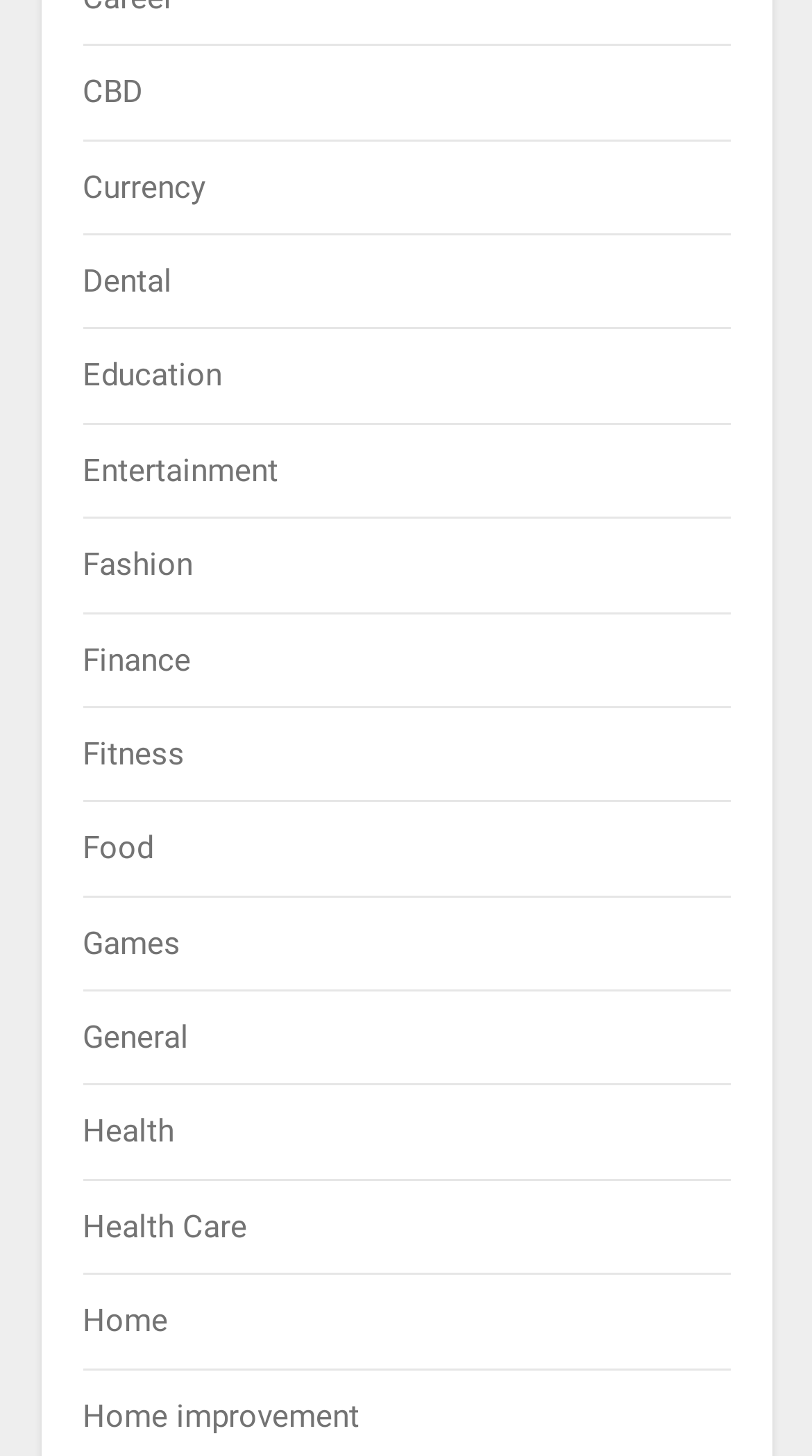Identify the bounding box coordinates of the region I need to click to complete this instruction: "Click on CBD".

[0.101, 0.051, 0.176, 0.076]